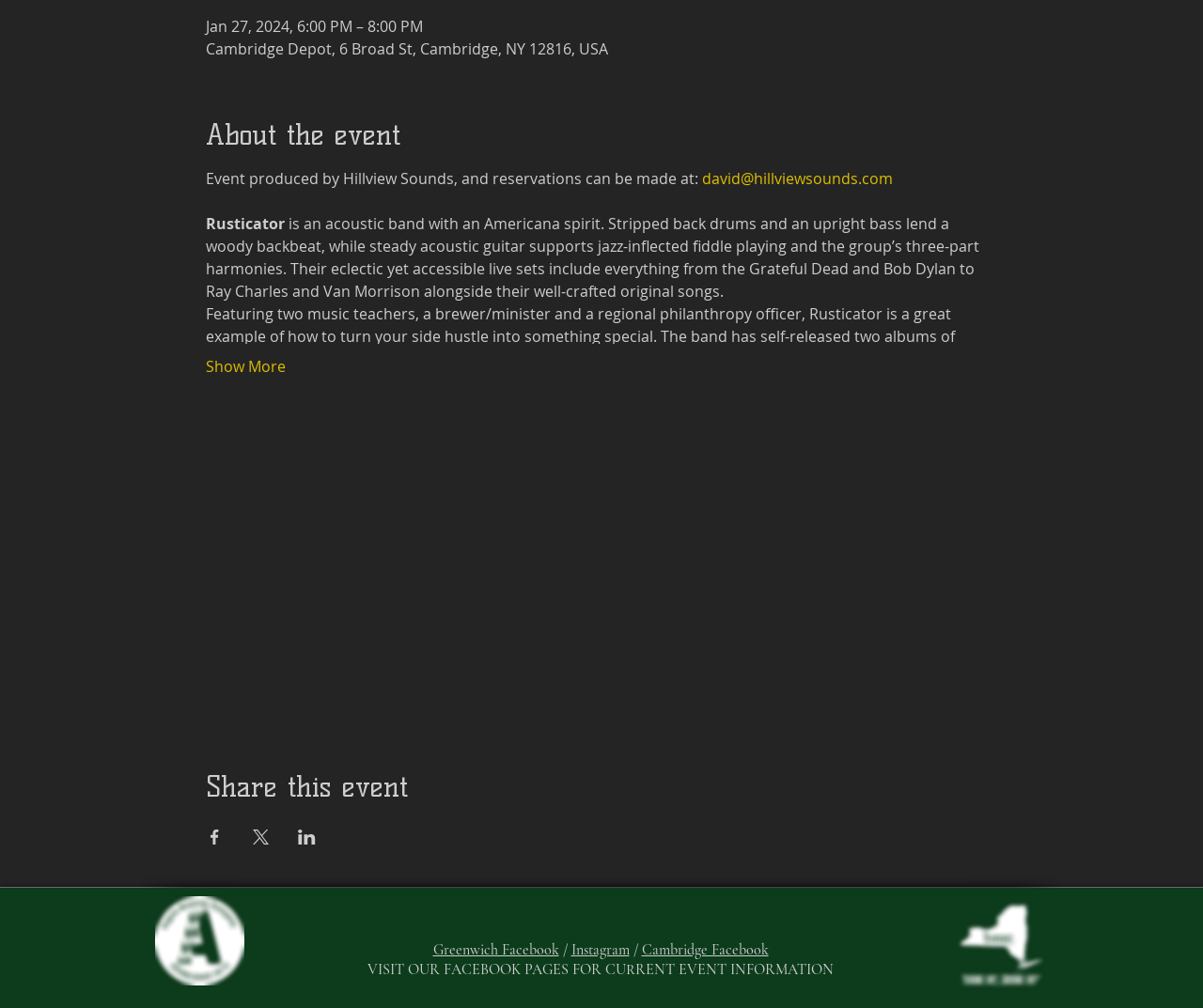Please provide a detailed answer to the question below based on the screenshot: 
Who is the lead vocalist and guitarist of the band?

I found the lead vocalist and guitarist of the band by reading the text that lists the band members, which mentions 'Tony Califano - Guitar/Vocals'.